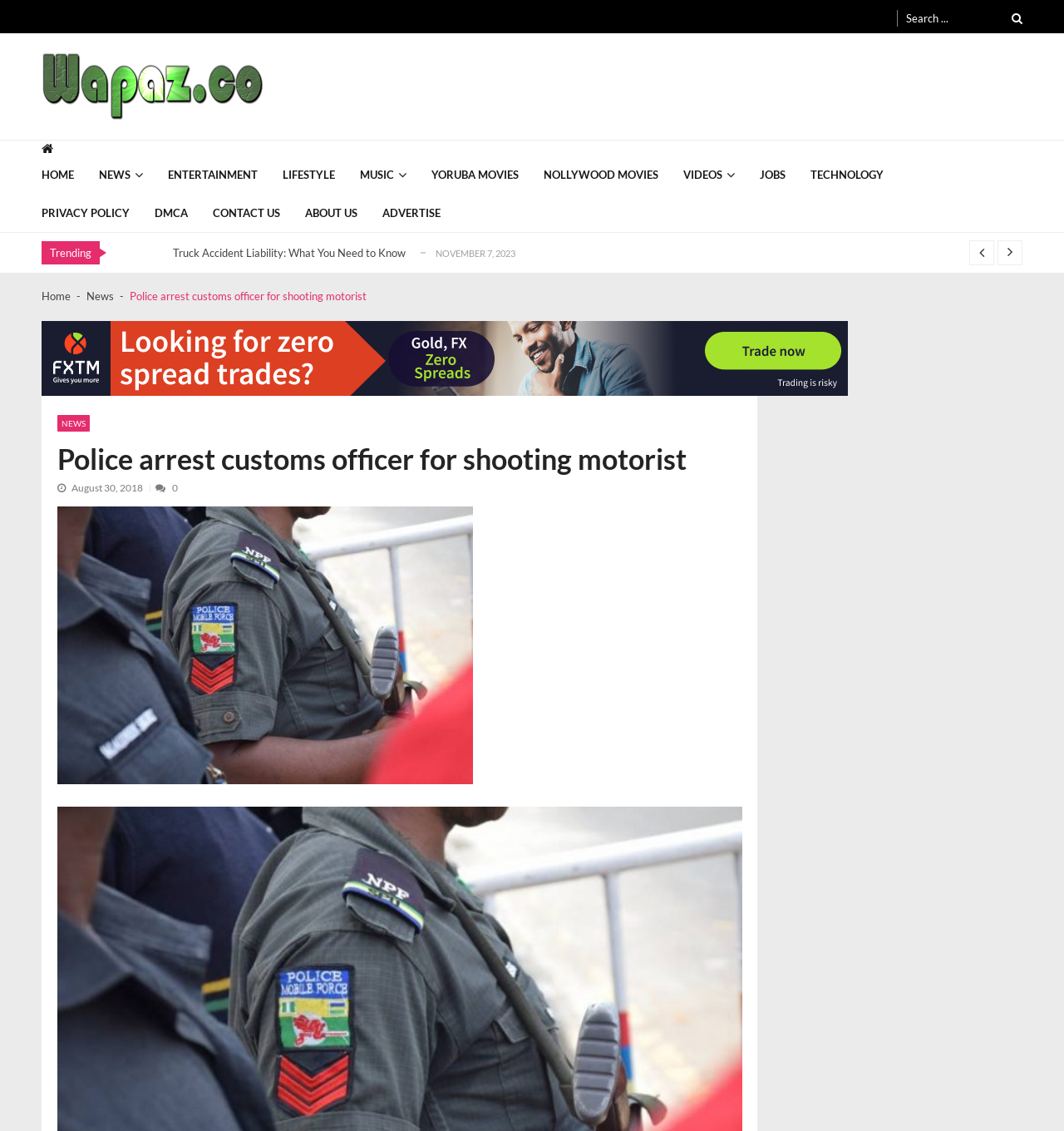What type of content is featured on the webpage?
Using the screenshot, give a one-word or short phrase answer.

News articles